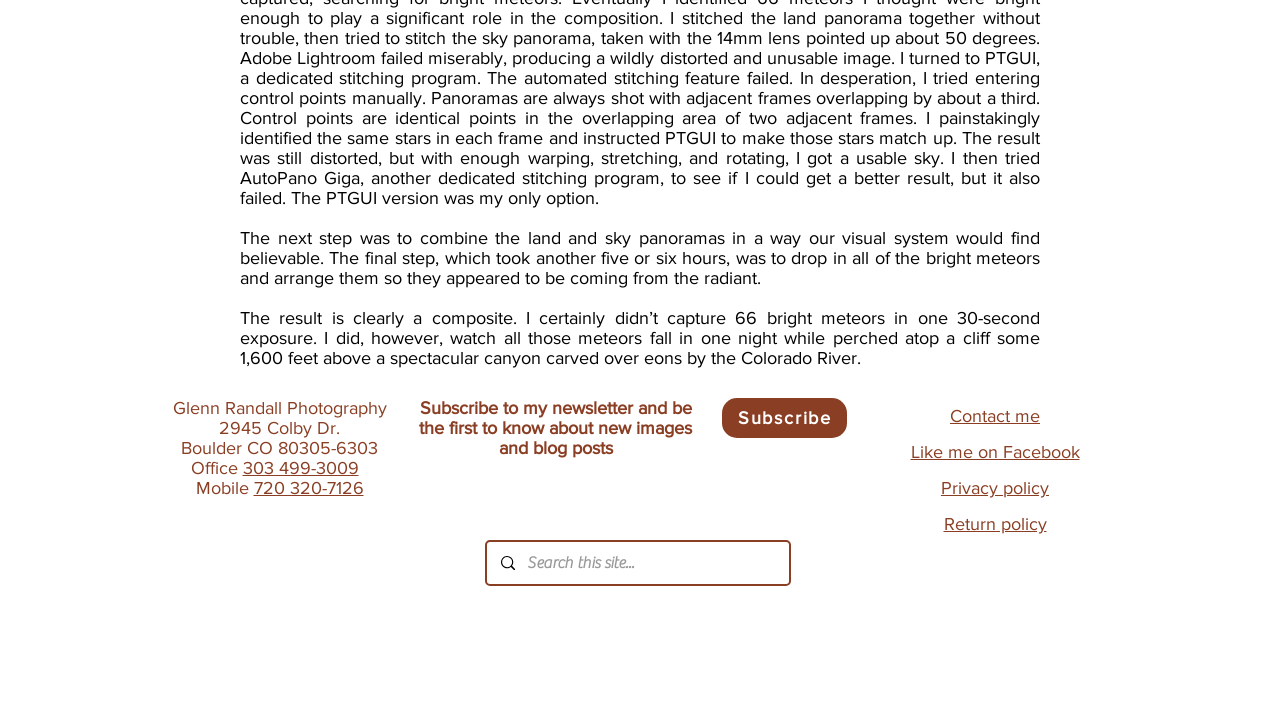Respond concisely with one word or phrase to the following query:
What social media platform can you find the photographer on?

Facebook